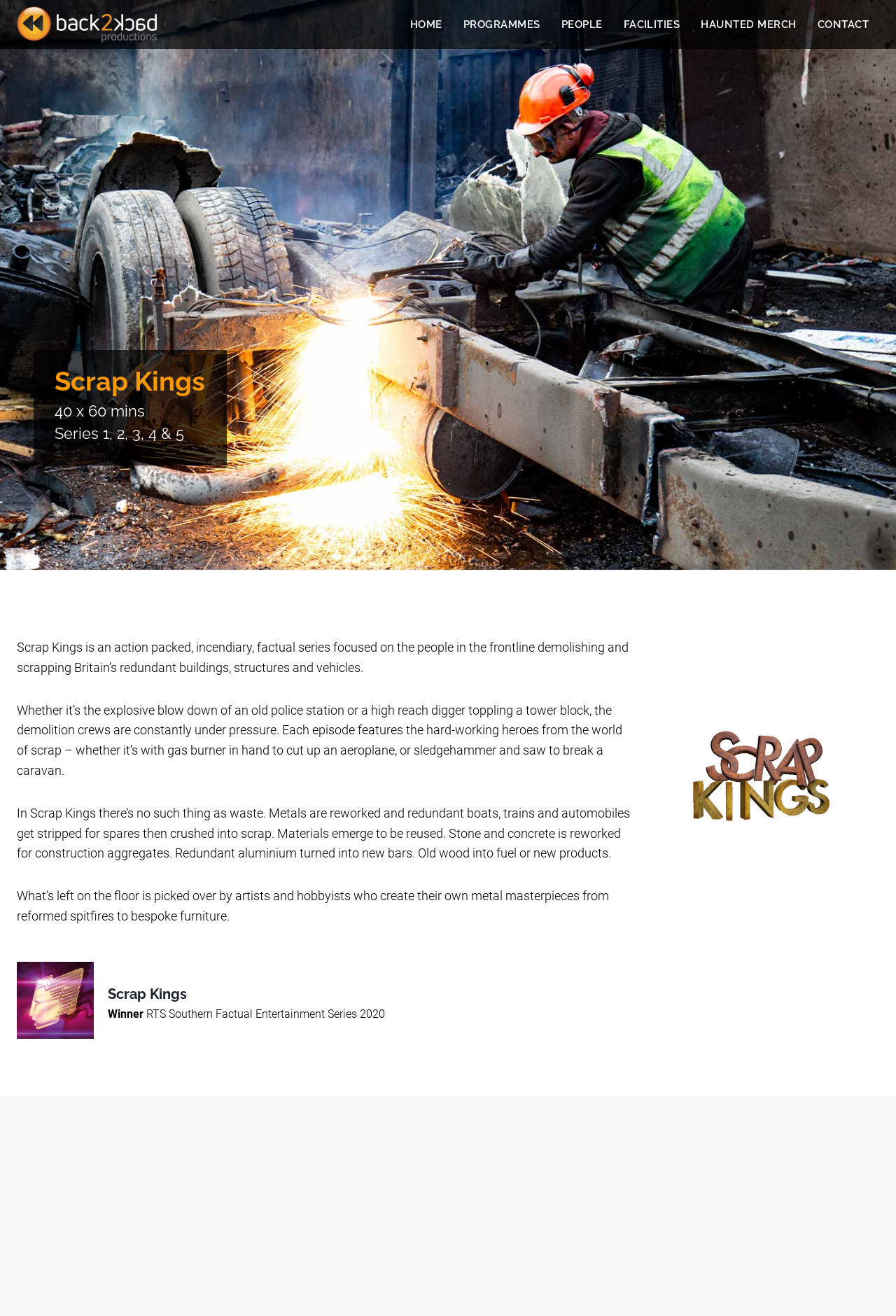Please determine the bounding box coordinates, formatted as (top-left x, top-left y, bottom-right x, bottom-right y), with all values as floating point numbers between 0 and 1. Identify the bounding box of the region described as: Services & Costs

None